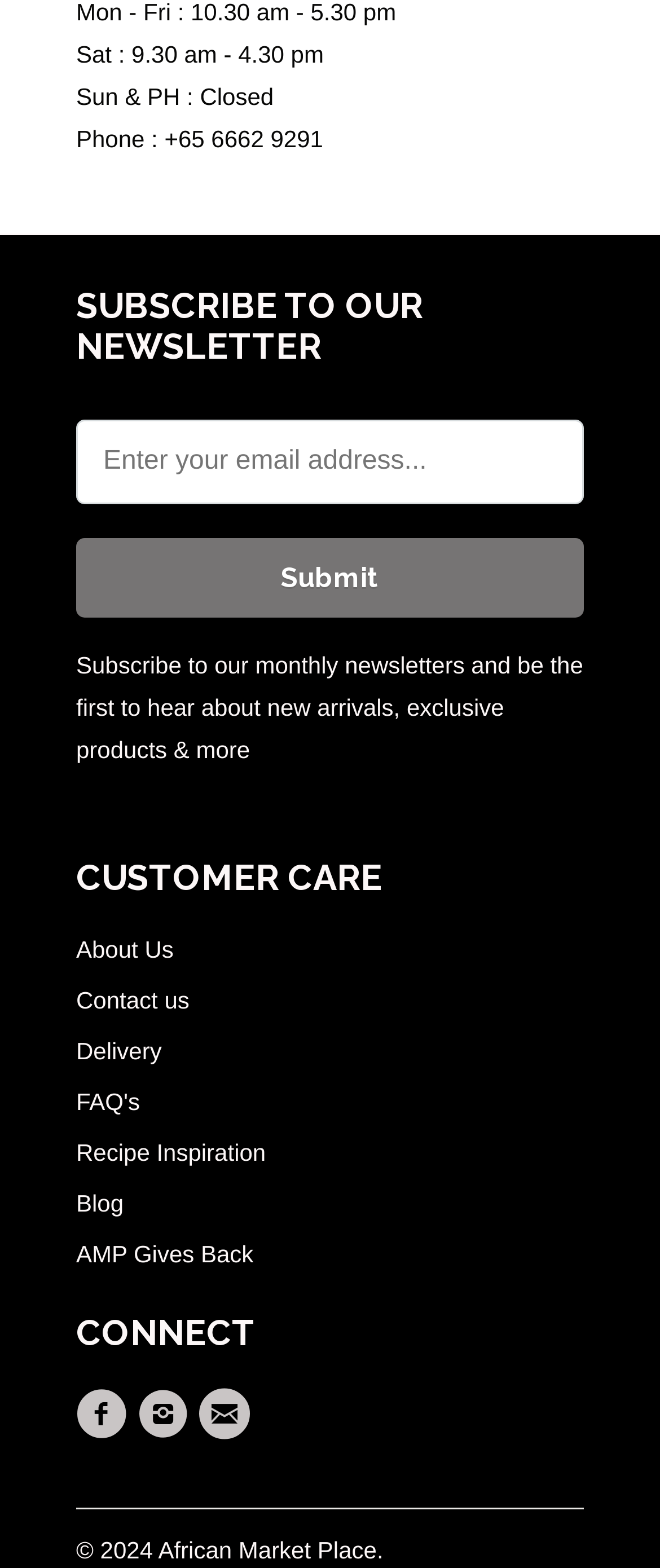How can I contact the customer care?
Using the image as a reference, give a one-word or short phrase answer.

Contact us